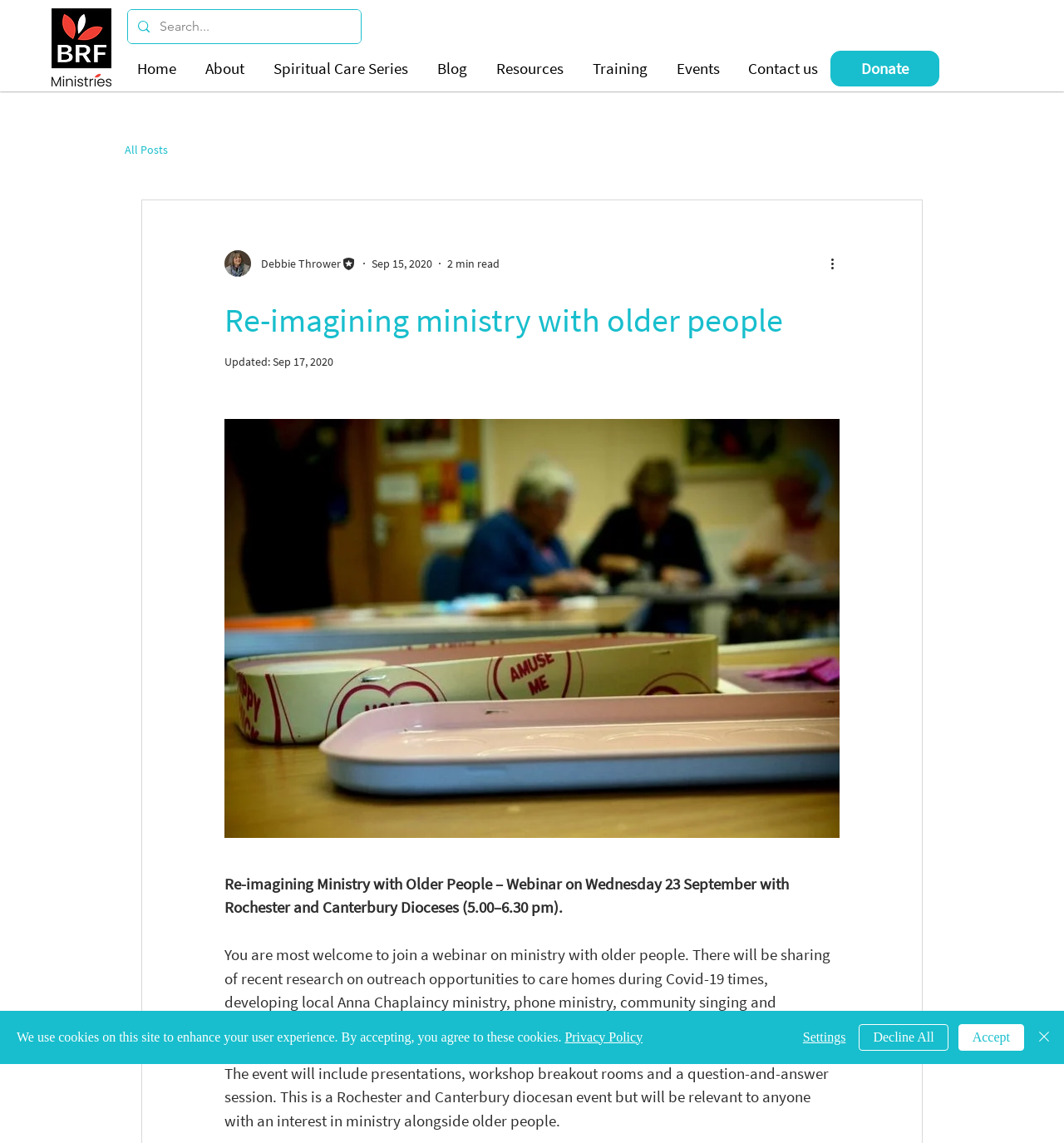How many navigation menus are there? Refer to the image and provide a one-word or short phrase answer.

Two